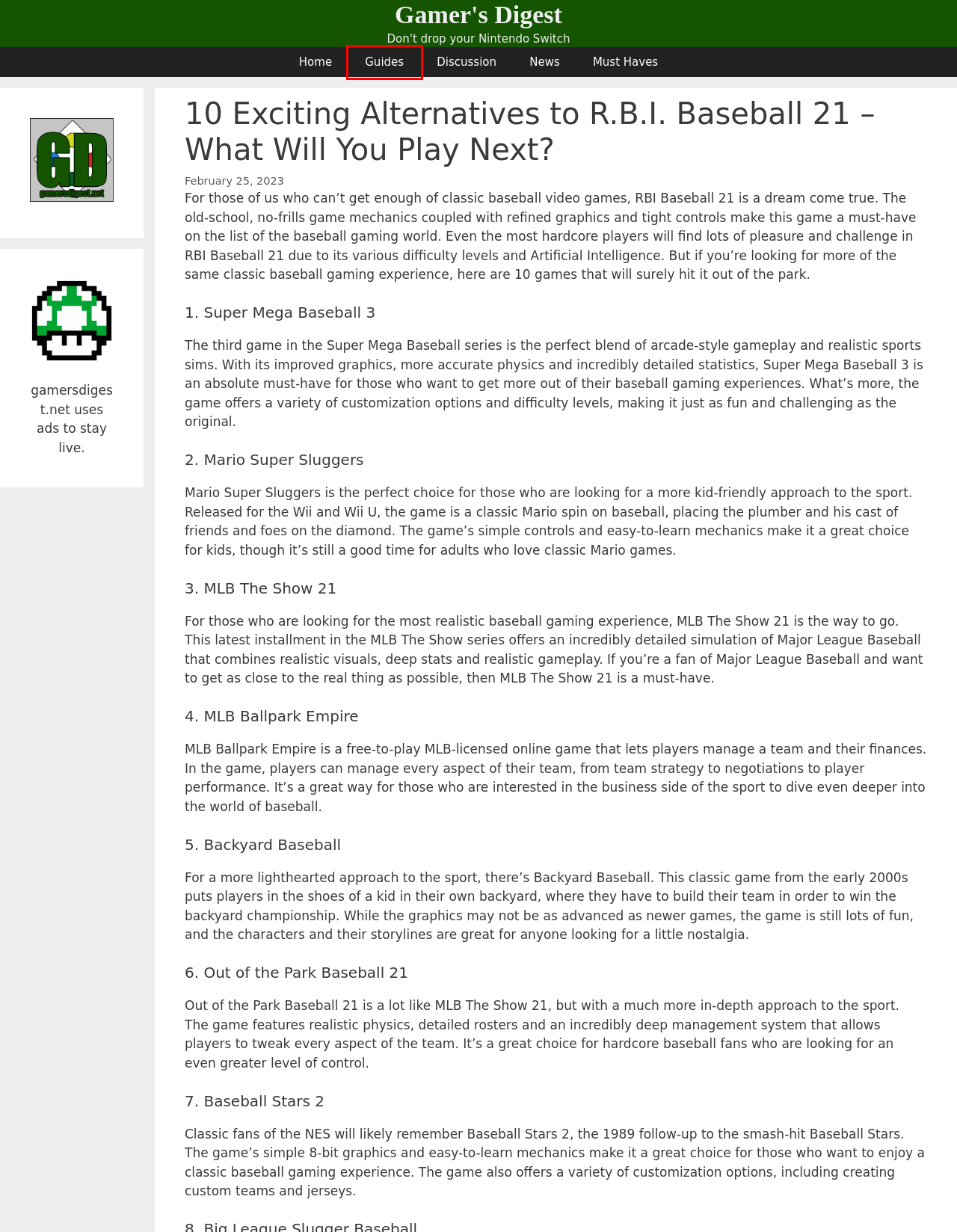Observe the provided screenshot of a webpage with a red bounding box around a specific UI element. Choose the webpage description that best fits the new webpage after you click on the highlighted element. These are your options:
A. About – Gamer's Digest
B. Gamer's Digest – Don't drop your Nintendo Switch
C. Guide – Gamer's Digest
D. News – Gamer's Digest
E. Contact us – Gamer's Digest
F. Uncategorized – Gamer's Digest
G. Discussion – Gamer's Digest
H. Must Haves – Gamer's Digest

C